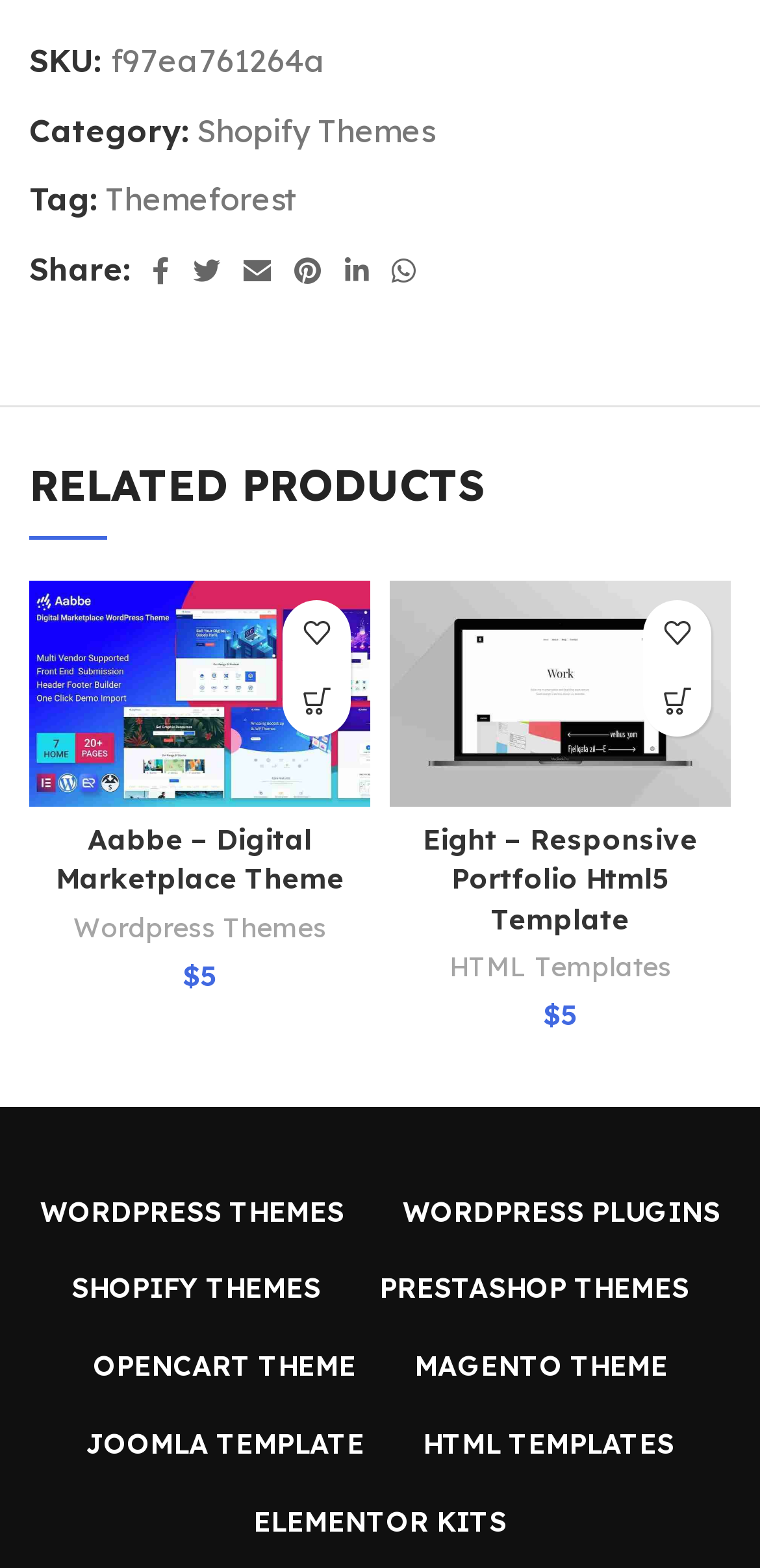Give the bounding box coordinates for the element described as: "Add to wishlist".

[0.846, 0.382, 0.936, 0.426]